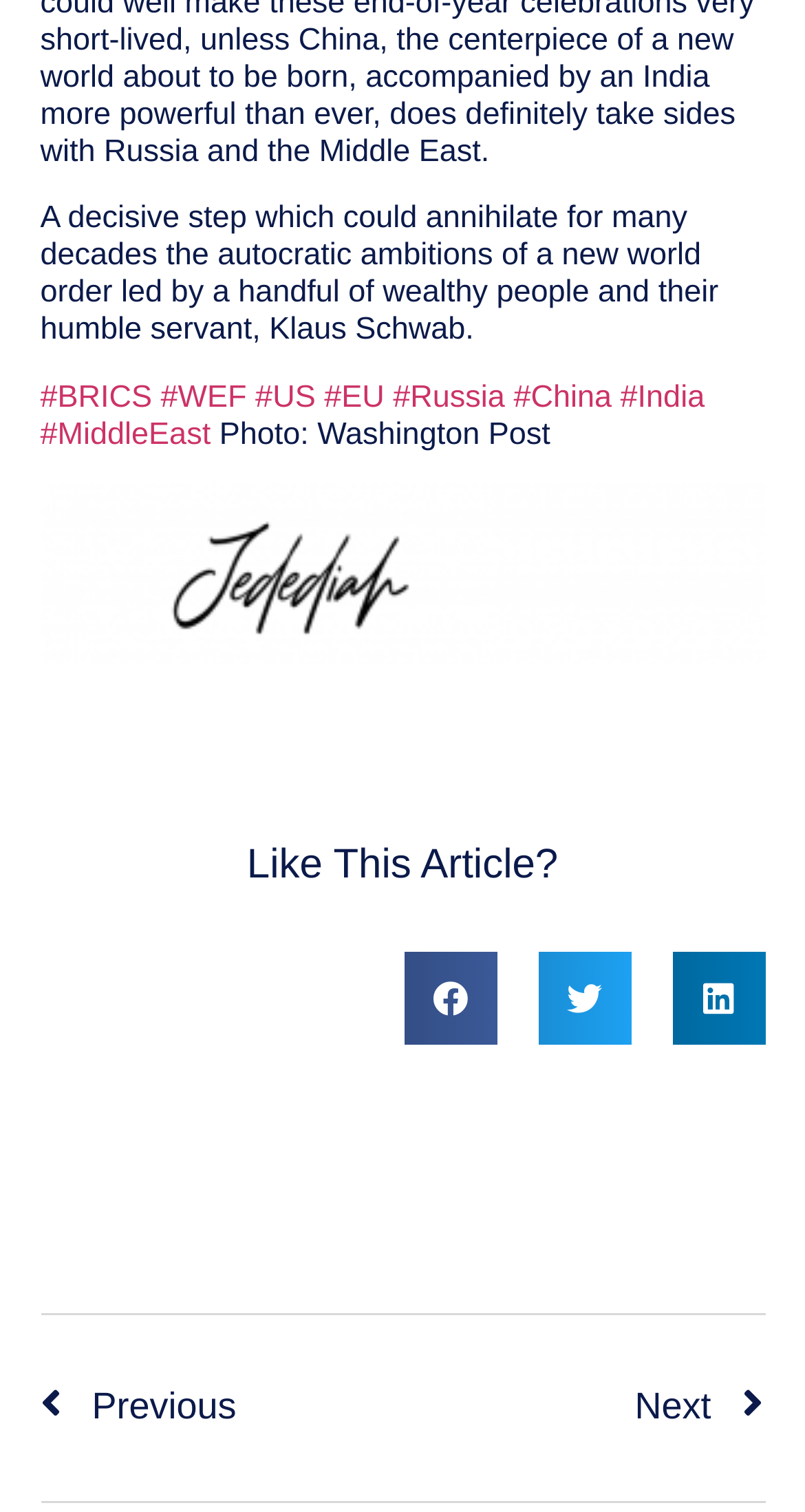What is the text above the photo?
Answer briefly with a single word or phrase based on the image.

A decisive step...